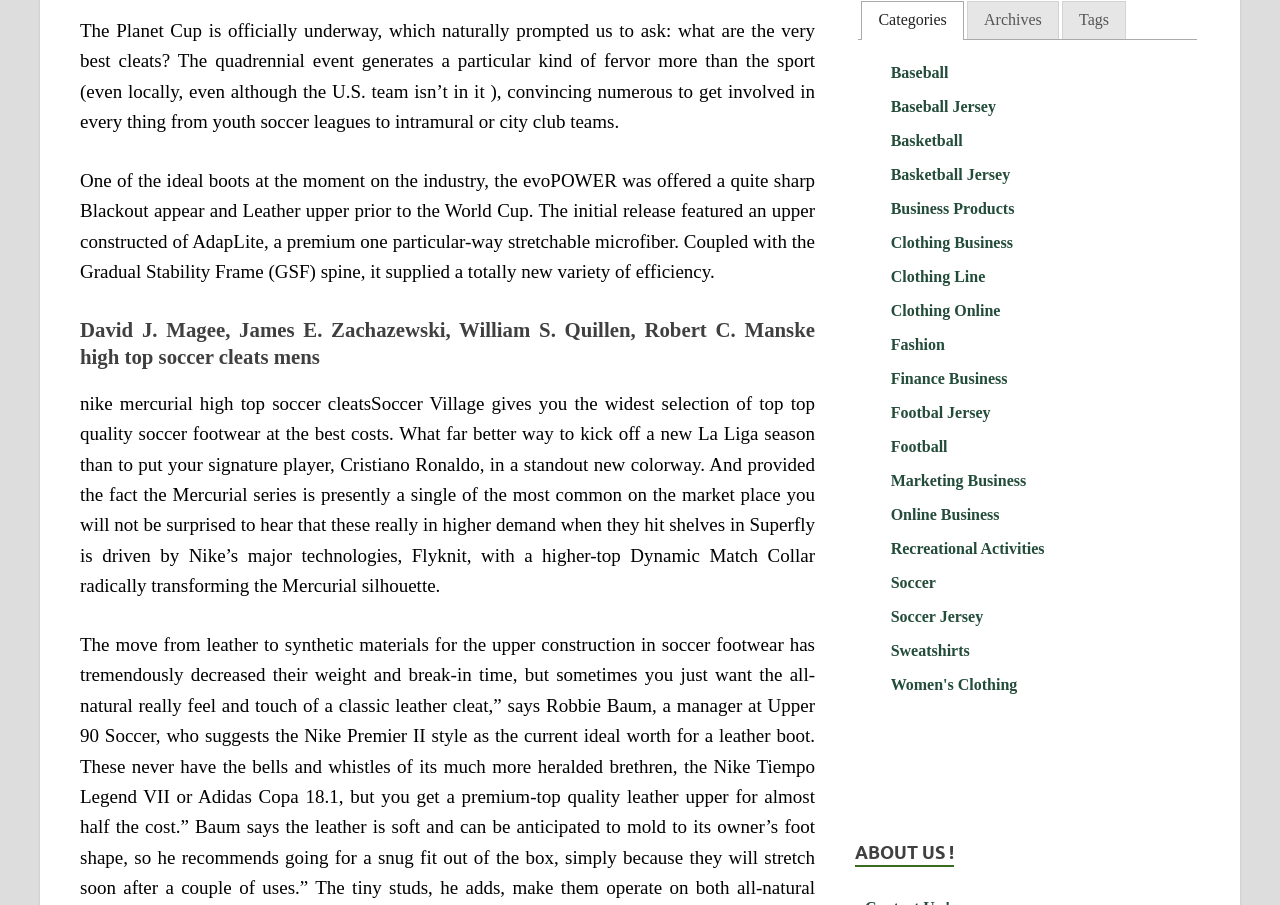Locate the UI element described as follows: "Basketball". Return the bounding box coordinates as four float numbers between 0 and 1 in the order [left, top, right, bottom].

[0.696, 0.146, 0.752, 0.165]